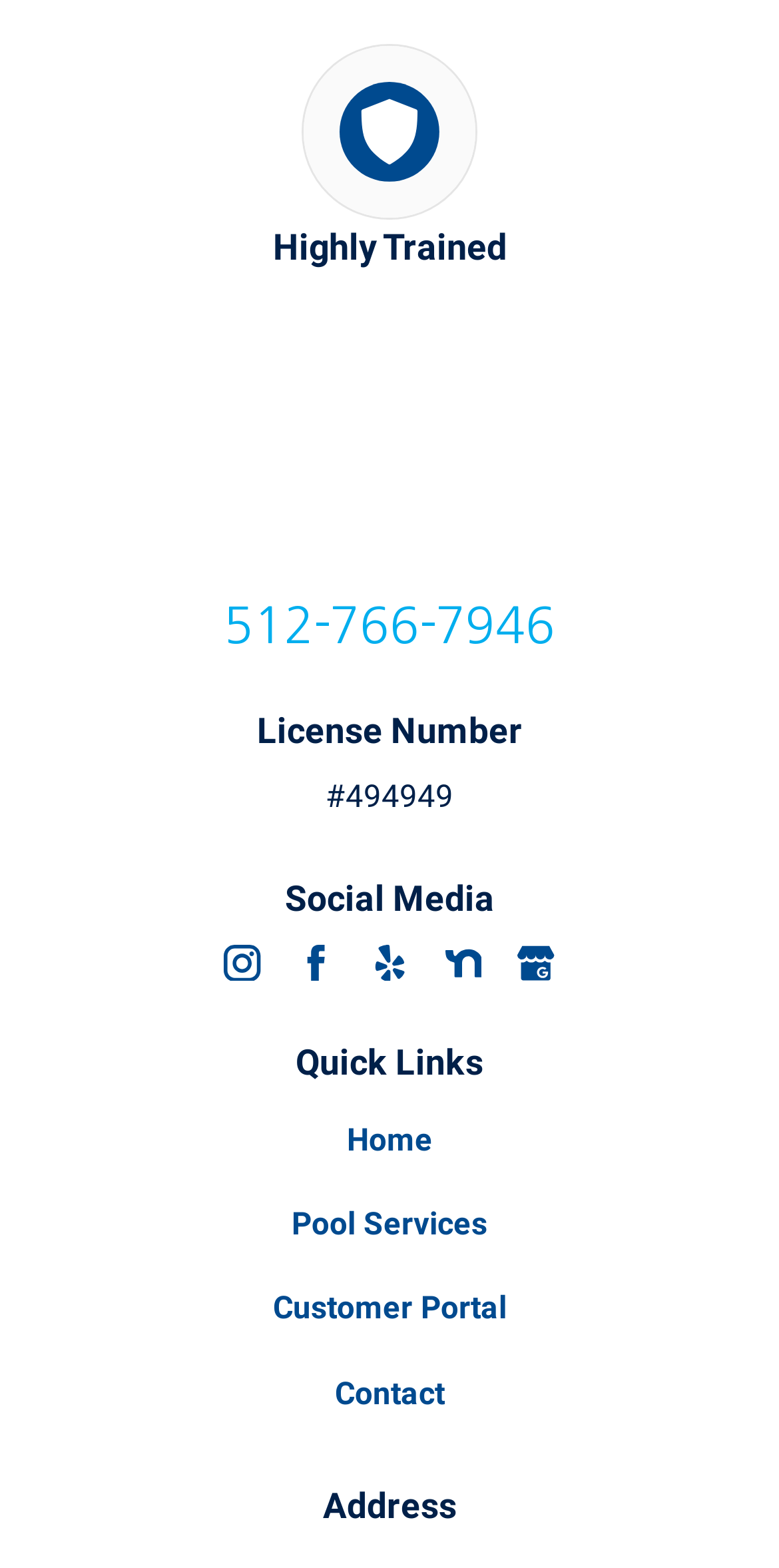Please pinpoint the bounding box coordinates for the region I should click to adhere to this instruction: "Go to Home page".

[0.445, 0.715, 0.555, 0.739]